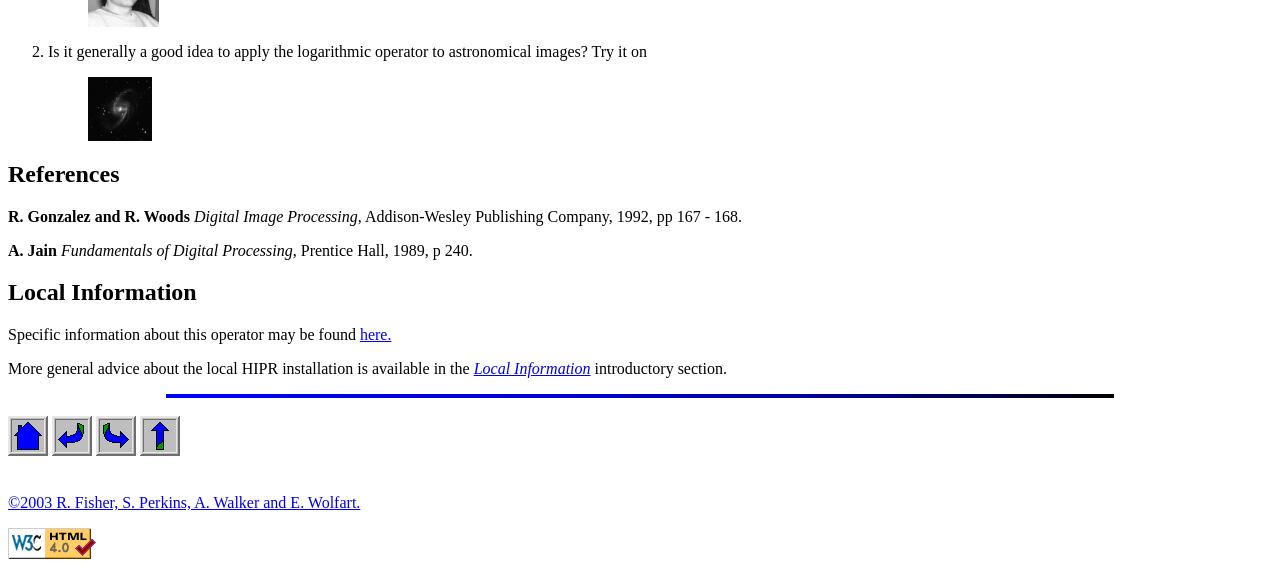Consider the image and give a detailed and elaborate answer to the question: 
What is the purpose of the 'Local Information' section?

The 'Local Information' section is headed by the text 'Local Information'. The section contains text that says 'Specific information about this operator may be found here.' and 'More general advice about the local HIPR installation is available in the introductory section.' Therefore, the purpose of the 'Local Information' section is to provide specific information about the operator and the local HIPR installation.